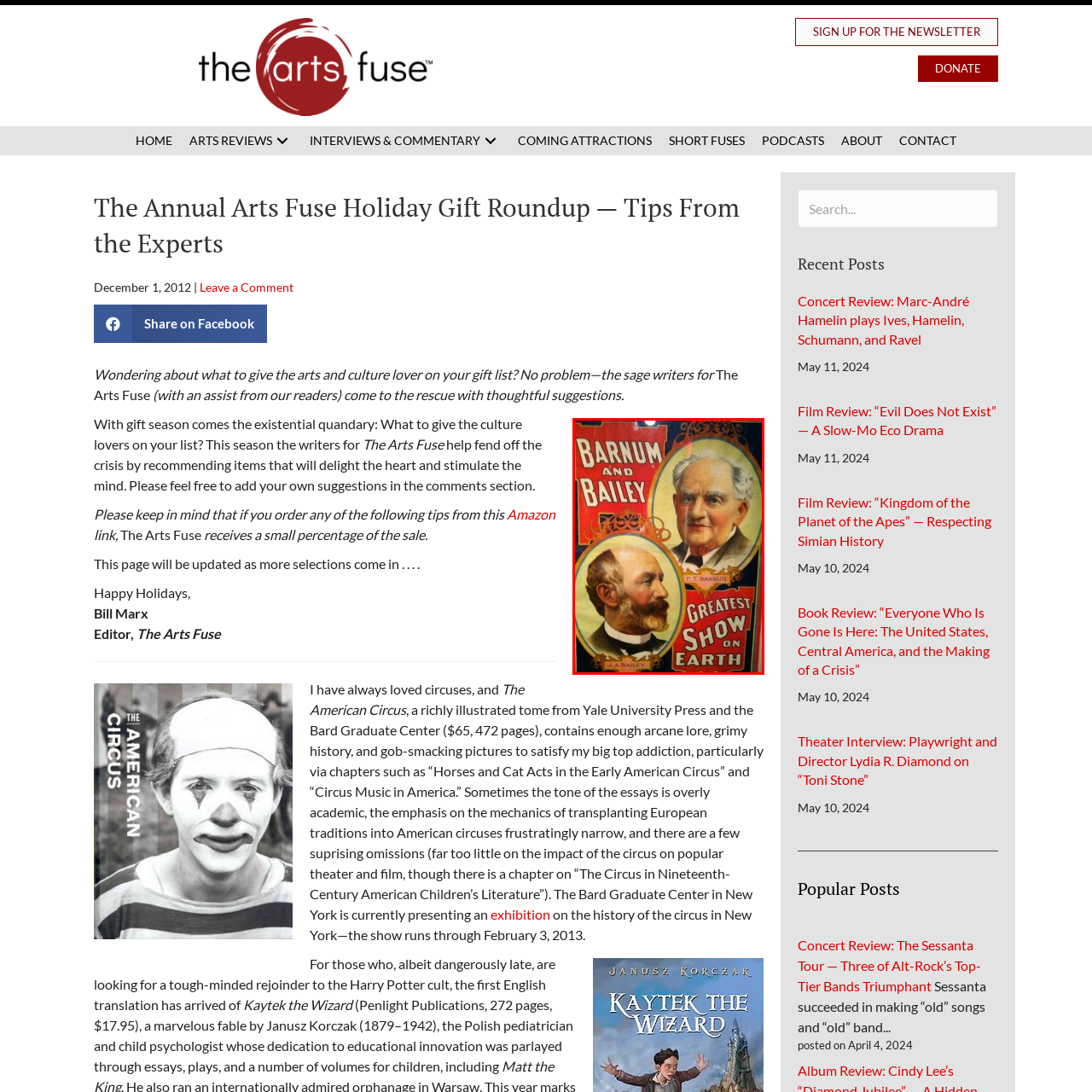What type of performances are showcased in the circus?
Analyze the highlighted section in the red bounding box of the image and respond to the question with a detailed explanation.

The poster reflects the grandeur and spectacle of the circus during its heyday, showcasing not only the personalities behind it but also a nostalgic glimpse into the entertainment of the past that captivated audiences with various performances, including acrobatics, exotic animals, and theatrical performances.